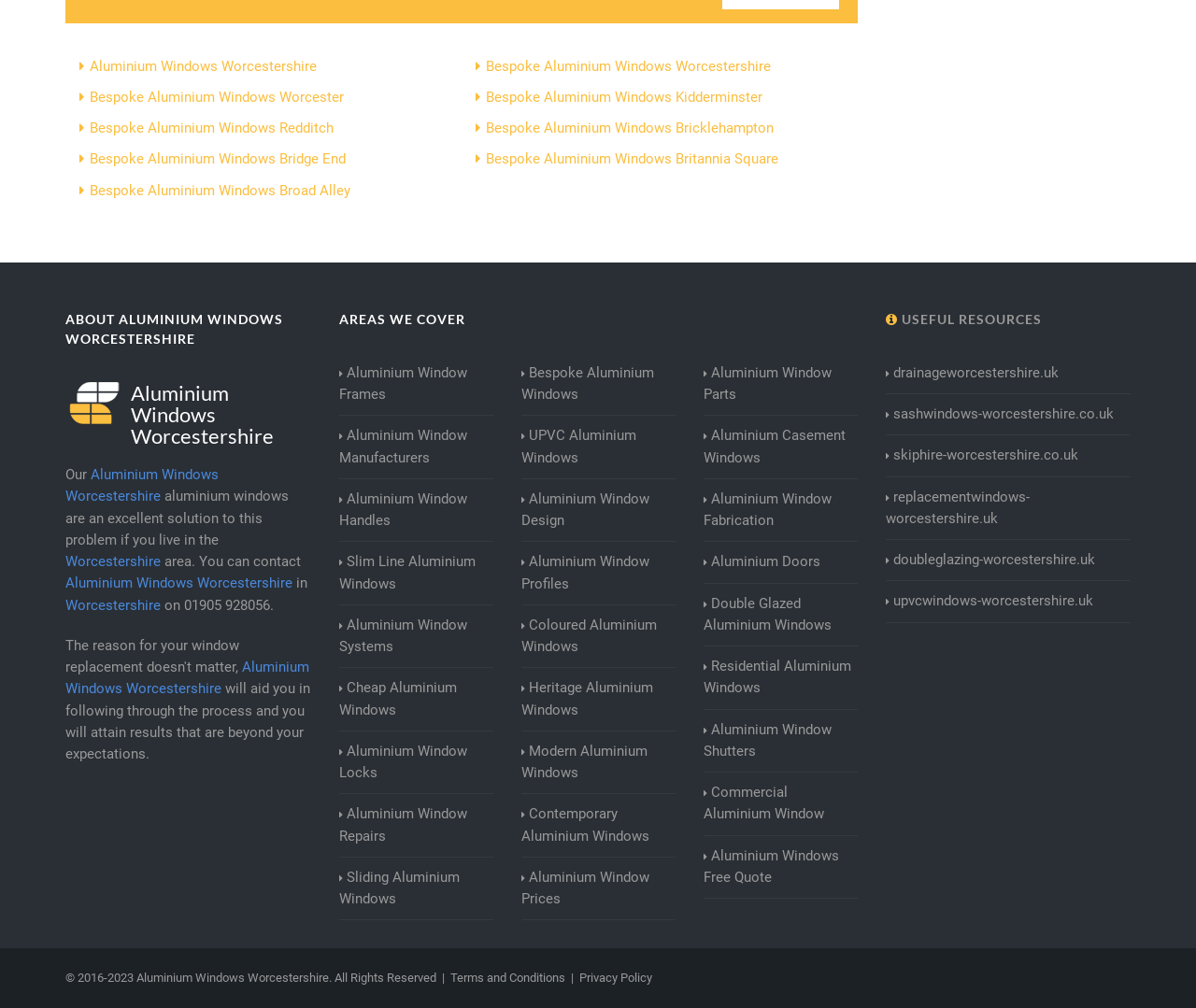What is the copyright year of the website?
Using the visual information, reply with a single word or short phrase.

2016-2023